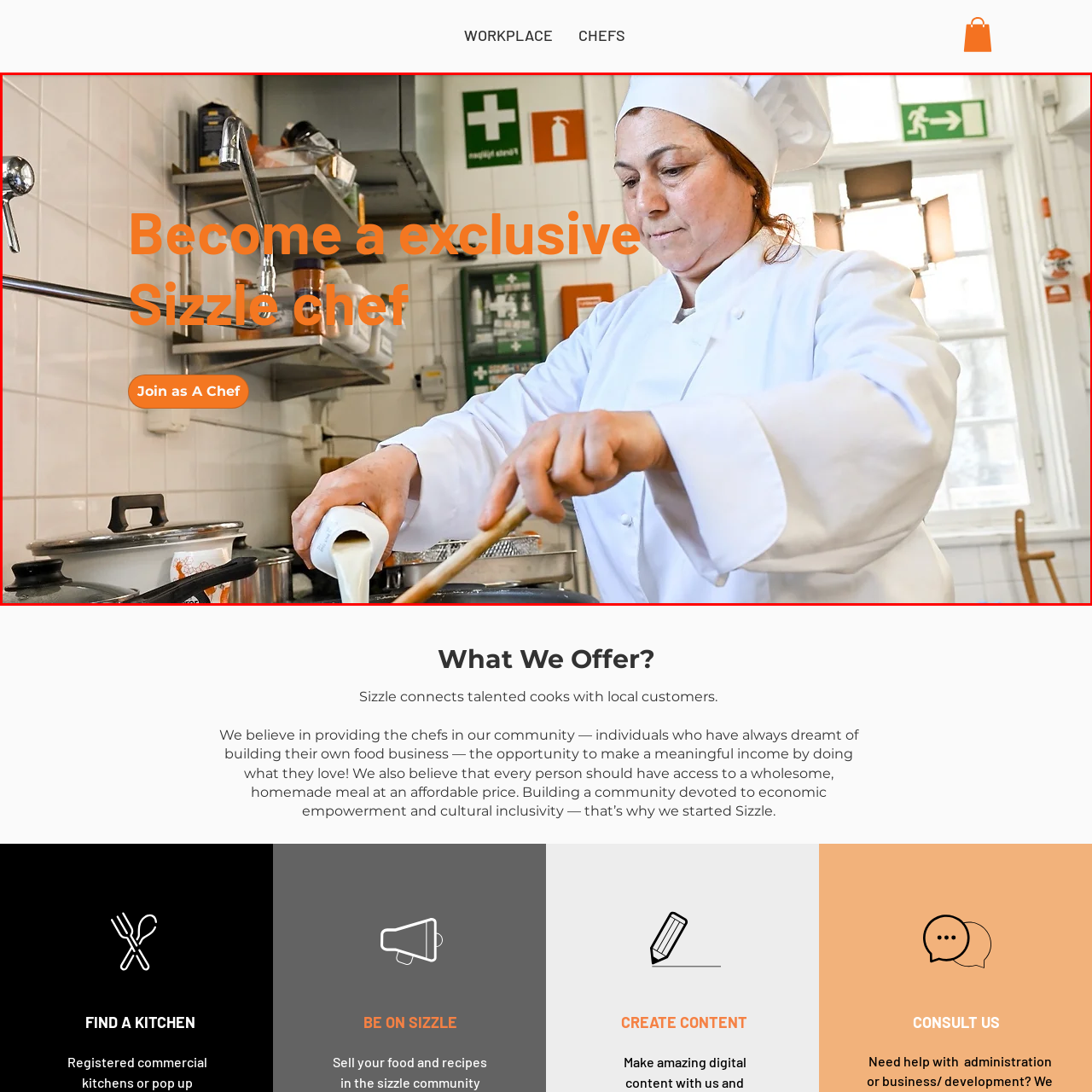Generate a comprehensive caption for the picture highlighted by the red outline.

The image features a chef in a kitchen, passionately engaged in the process of cooking. She is wearing a traditional white chef's jacket and a chef's hat, exuding professionalism and dedication. The chef is focused on pouring an ingredient into a pot while stirring with a wooden spoon, showcasing her culinary skills. 

Overlaid on the image is a bold message: "Become a exclusive Sizzle chef," emphasizing the opportunity for aspiring chefs to join the Sizzle community. Below this call-to-action, there's a button inviting users to "Join as A Chef," encouraging viewers to take the next step in their culinary journey. The background is a typical kitchen setting, with shelves filled with various ingredients and kitchen tools, adding to the ambiance of an active cooking environment. This image captures the essence of community-driven cooking and the empowerment of local chefs.